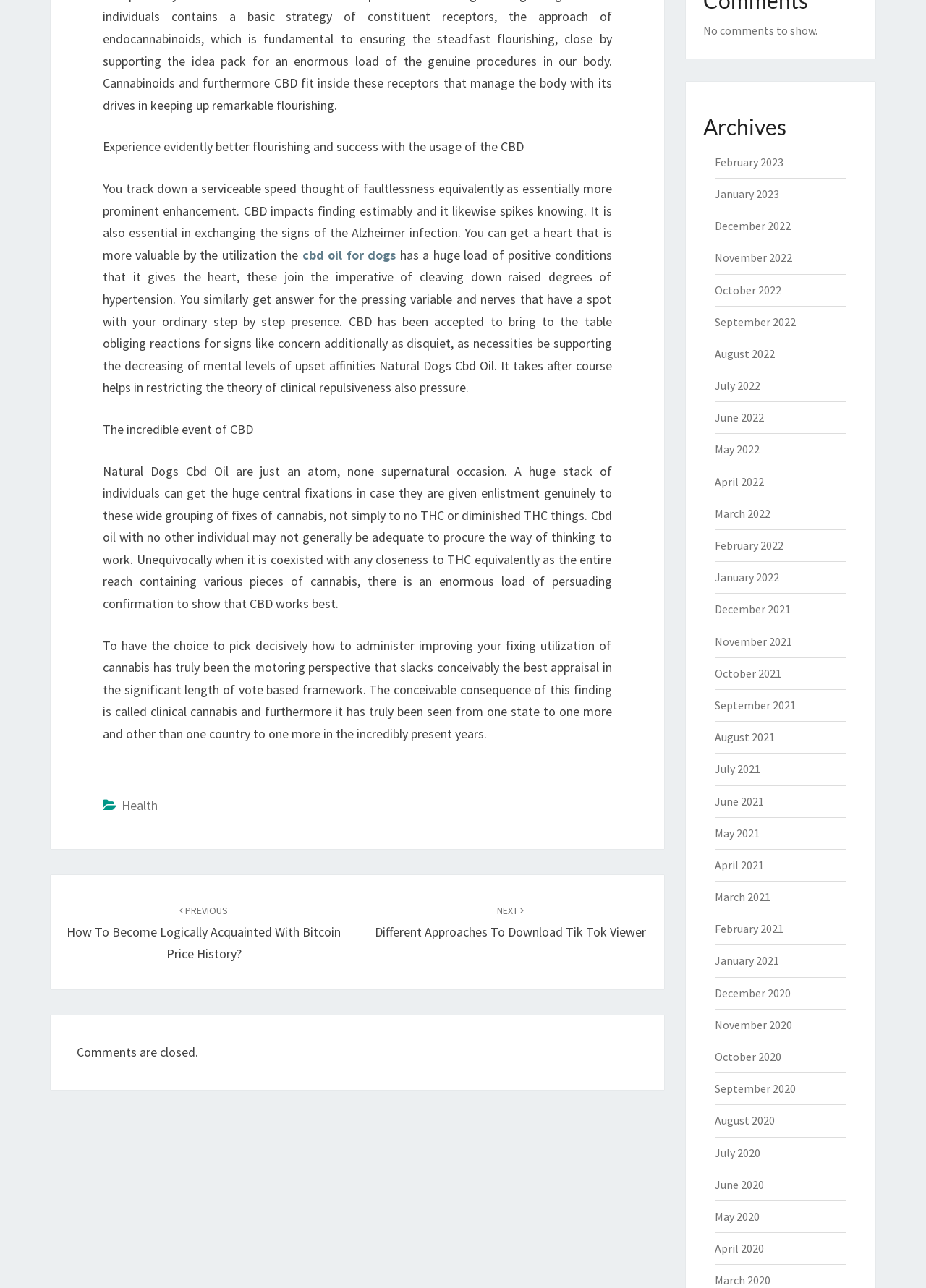Give a one-word or short phrase answer to the question: 
What is the topic of the article?

CBD